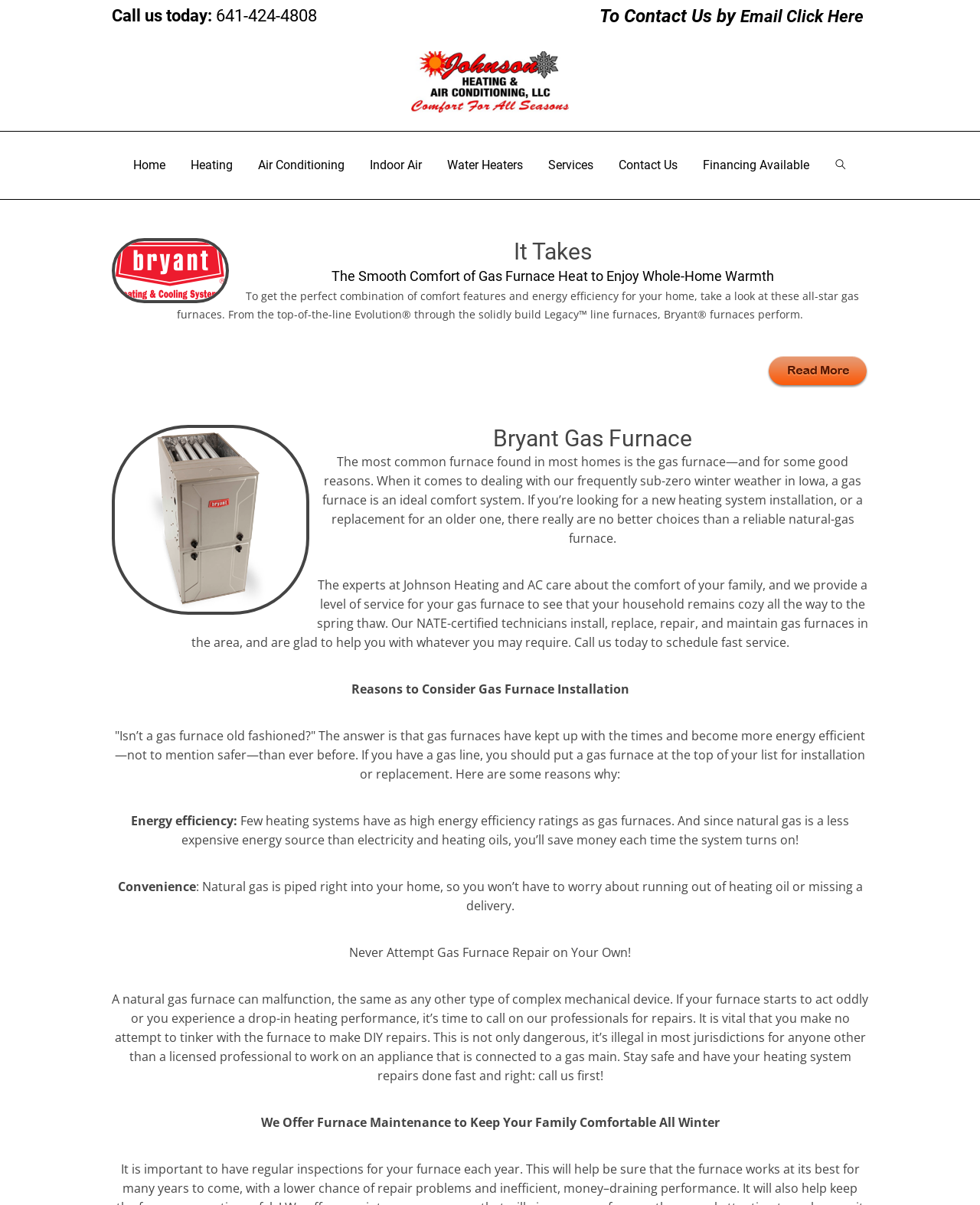Locate the bounding box of the UI element described in the following text: "Water Heaters".

[0.448, 0.109, 0.541, 0.165]